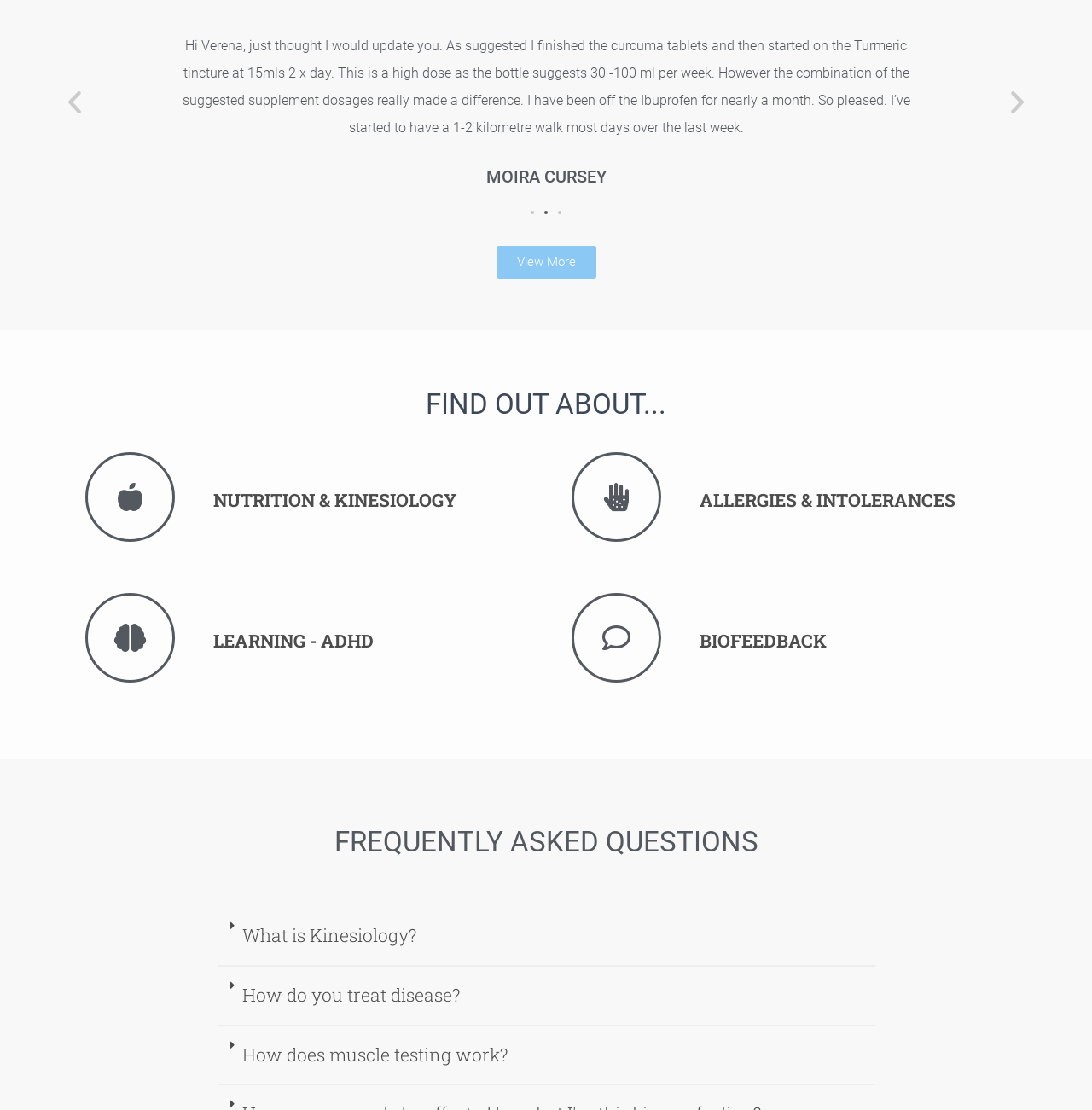From the details in the image, provide a thorough response to the question: How many slides are there?

There are three slides, as indicated by the buttons 'Go to slide 1', 'Go to slide 2', and 'Go to slide 3'.